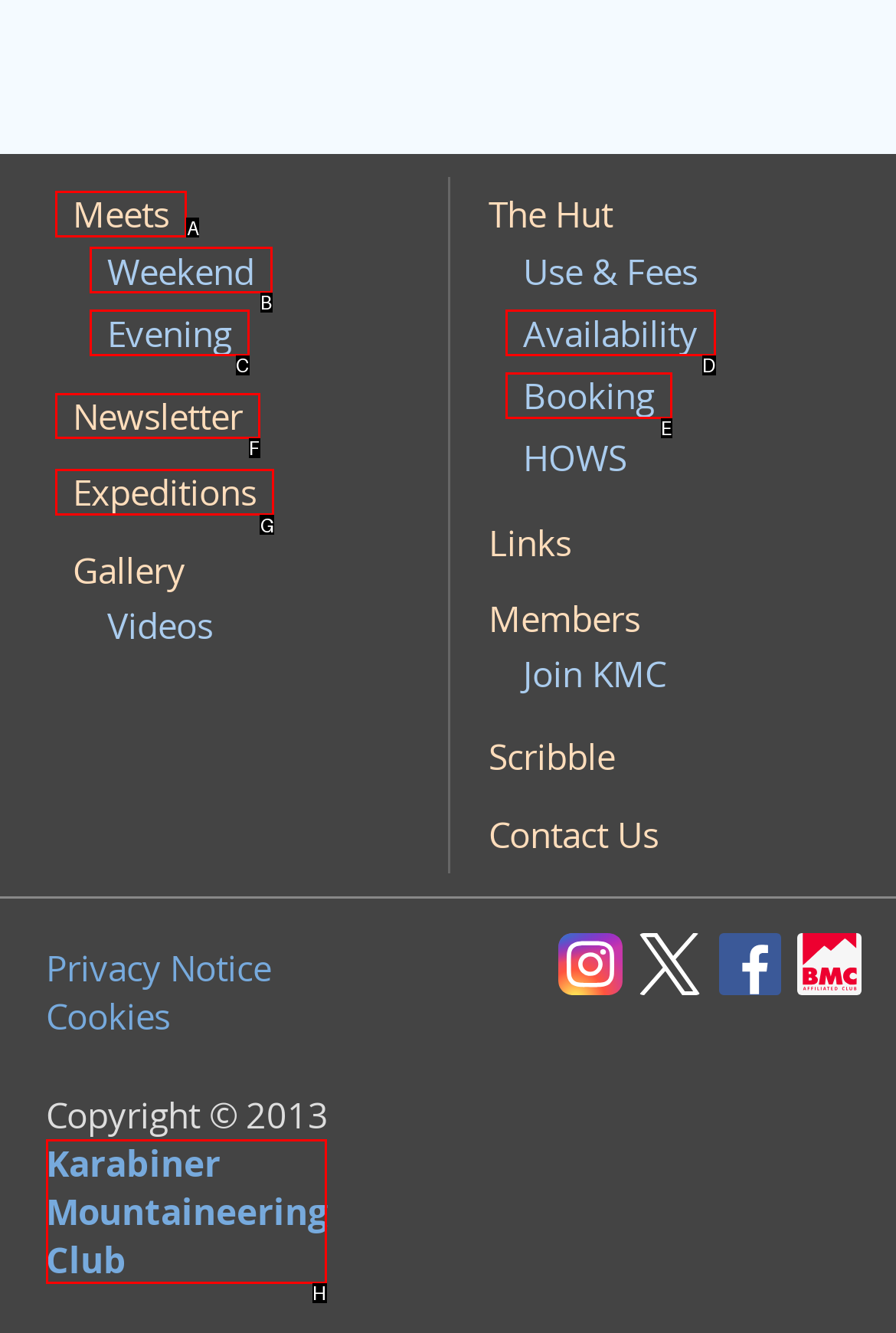For the instruction: View Newsletter, determine the appropriate UI element to click from the given options. Respond with the letter corresponding to the correct choice.

F